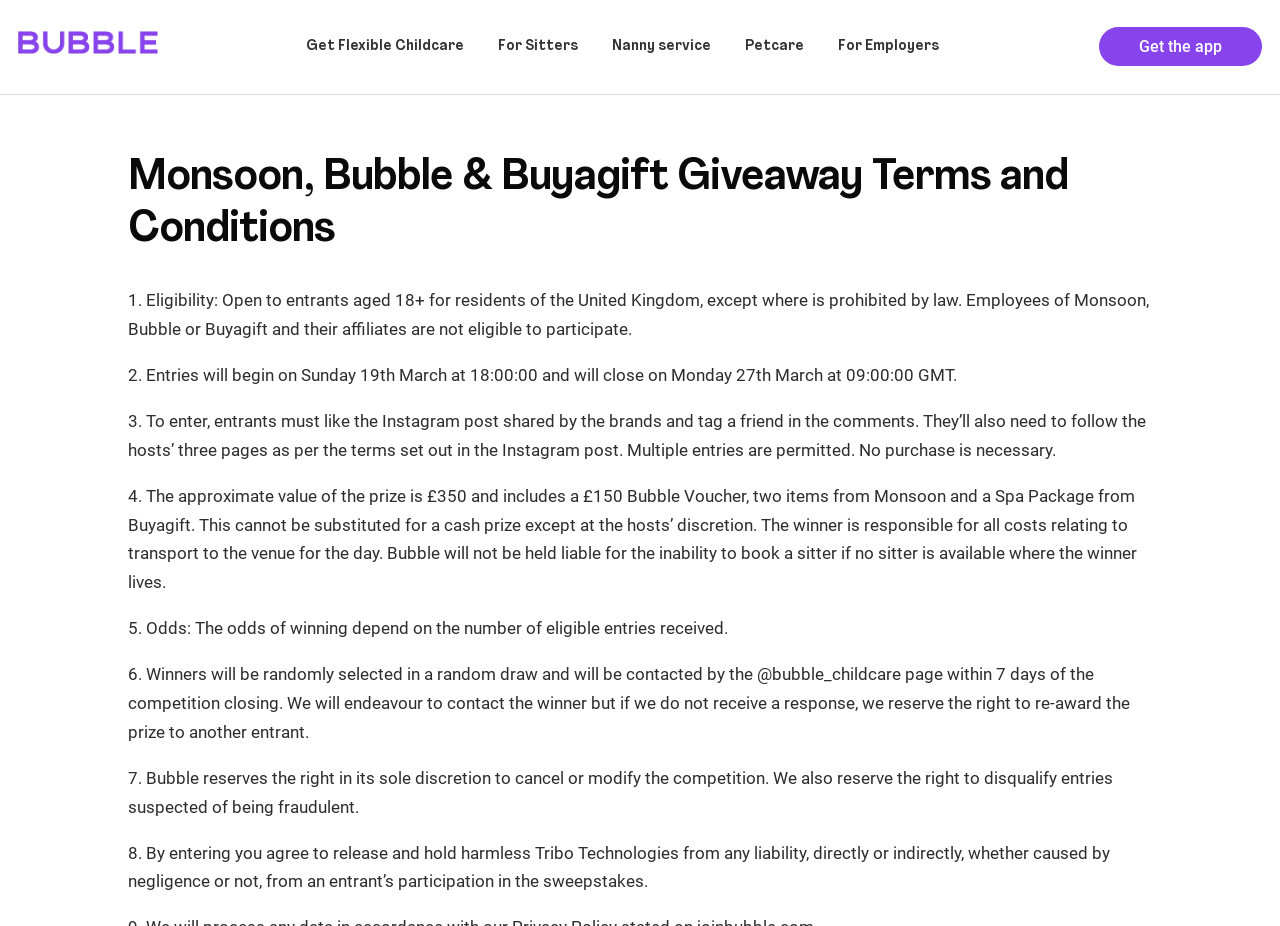Generate a thorough explanation of the webpage's elements.

The webpage is a terms and conditions page for a giveaway hosted by Monsoon, Bubble, and Buyagift. At the top left corner, there is a logo of Bubble, which is an image linked to the Bubble website. Below the logo, there are five links to different services offered by Bubble, including "Get Flexible Childcare", "For Sitters", "Nanny service", "Petcare", and "For Employers". These links are aligned horizontally and take up the top section of the page.

On the top right corner, there is a link to "Get the app", which is likely a call-to-action to download the Bubble app. Below this link, the main content of the page begins, starting with a heading that reads "Monsoon, Bubble & Buyagift Giveaway Terms and Conditions".

The main content is divided into eight sections, each with a numbered title and a paragraph of text. The text describes the eligibility criteria, entry rules, prize details, and other terms and conditions of the giveaway. The sections are arranged vertically, with each section below the previous one.

The text is dense and informative, providing detailed information about the giveaway. There are no images or graphics other than the Bubble logo at the top left corner. The overall layout is simple and easy to follow, with clear headings and concise text.